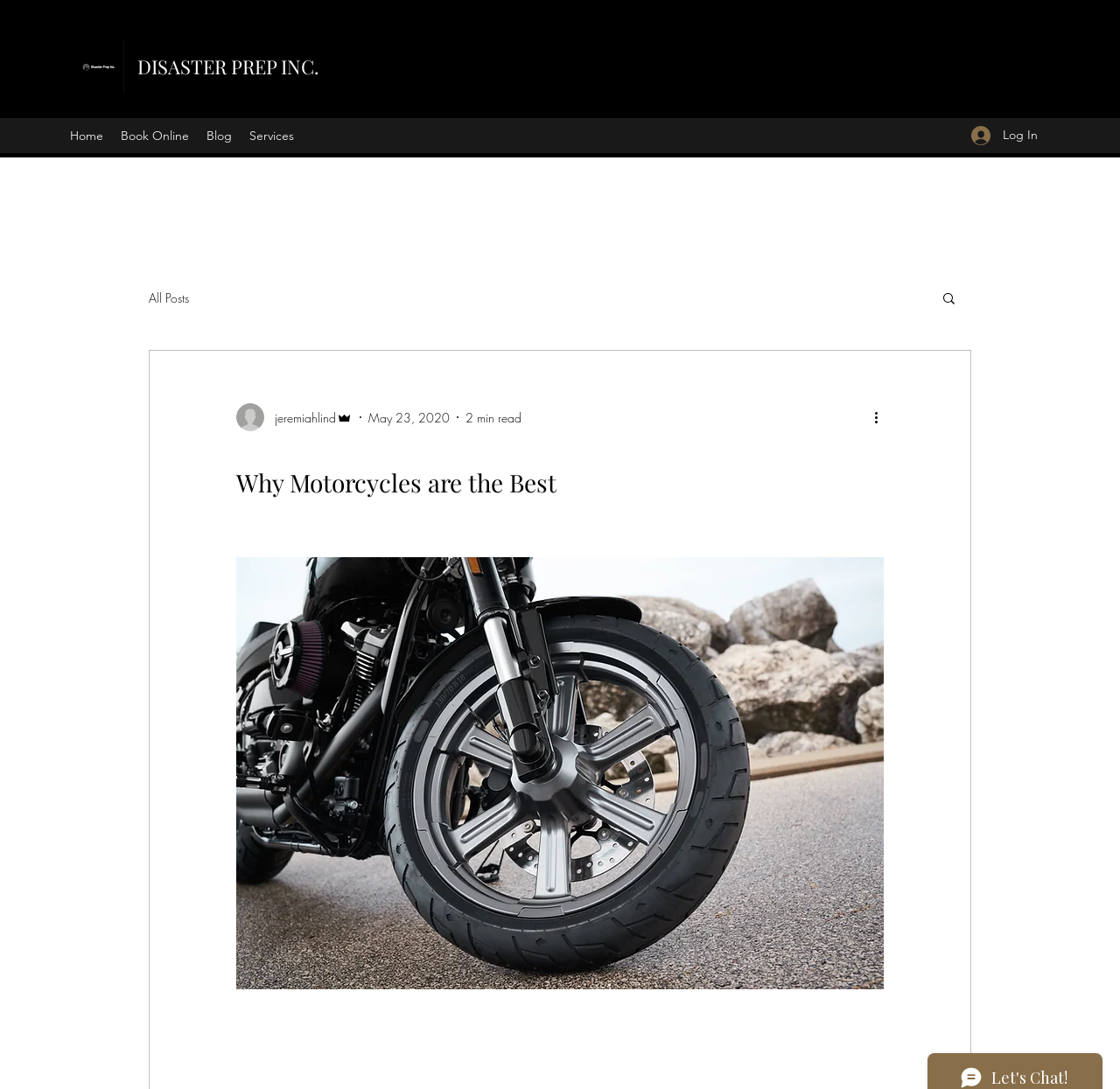Identify the bounding box of the UI element described as follows: "Services". Provide the coordinates as four float numbers in the range of 0 to 1 [left, top, right, bottom].

[0.215, 0.112, 0.27, 0.137]